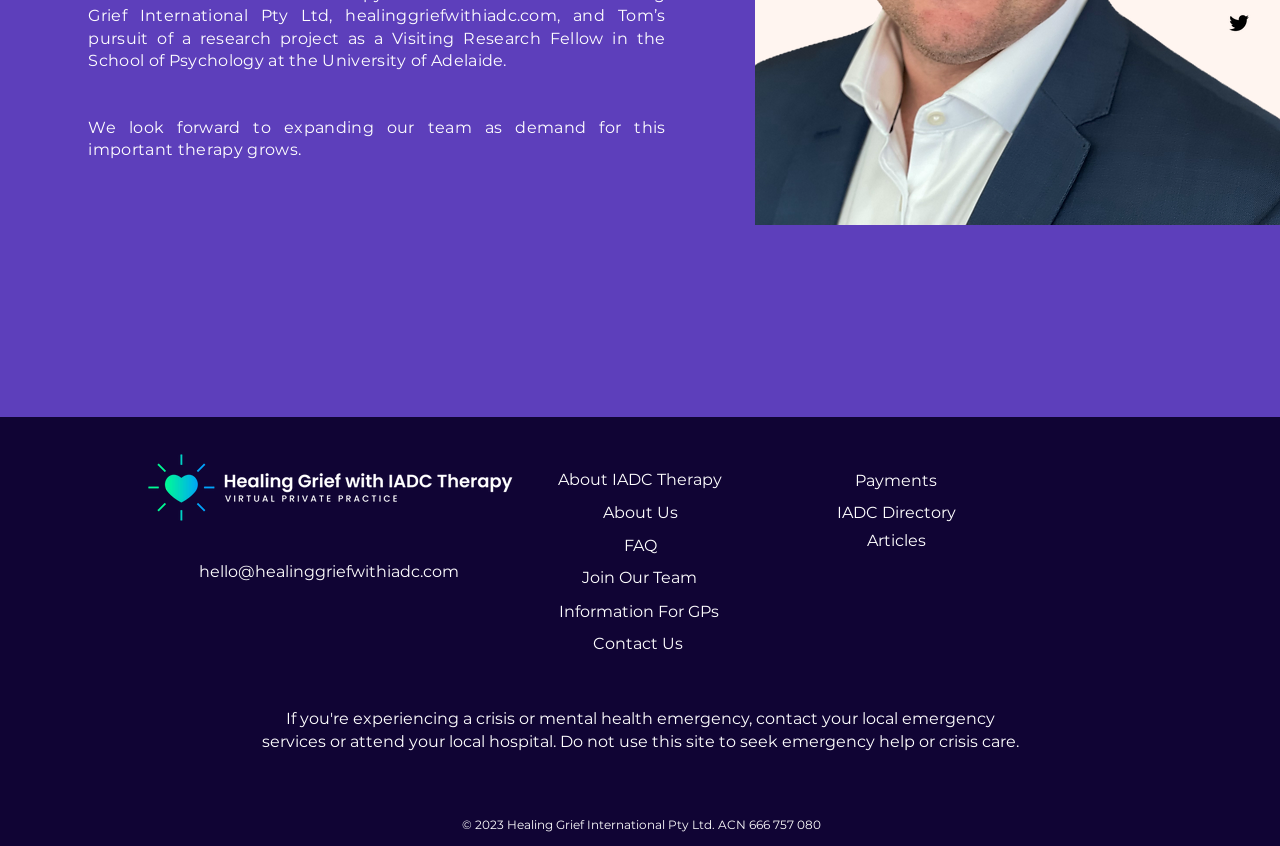Predict the bounding box of the UI element based on this description: "hello@healinggriefwithiadc.com".

[0.155, 0.664, 0.359, 0.687]